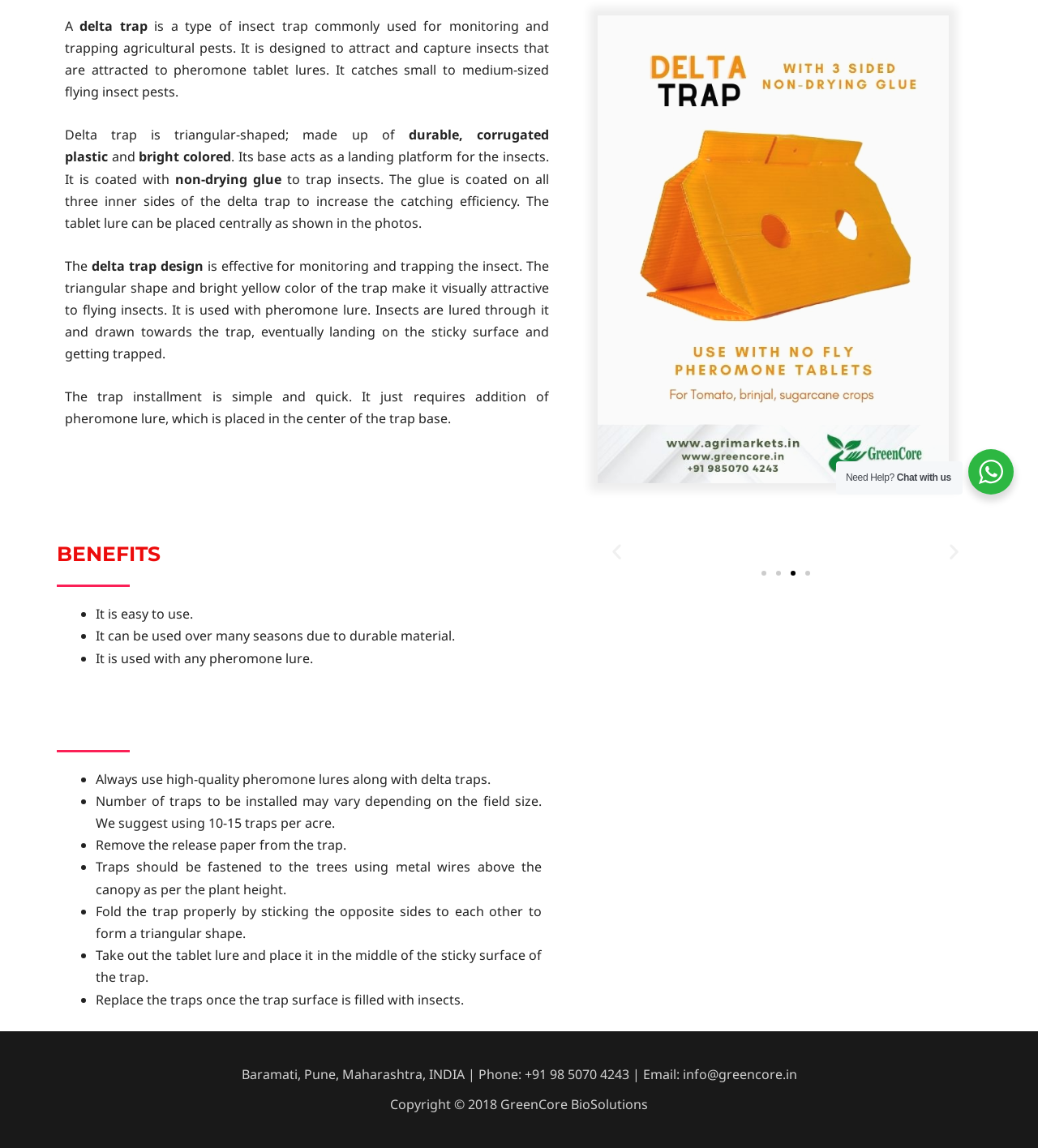Bounding box coordinates are to be given in the format (top-left x, top-left y, bottom-right x, bottom-right y). All values must be floating point numbers between 0 and 1. Provide the bounding box coordinate for the UI element described as: aria-label="Previous slide"

[0.584, 0.471, 0.604, 0.489]